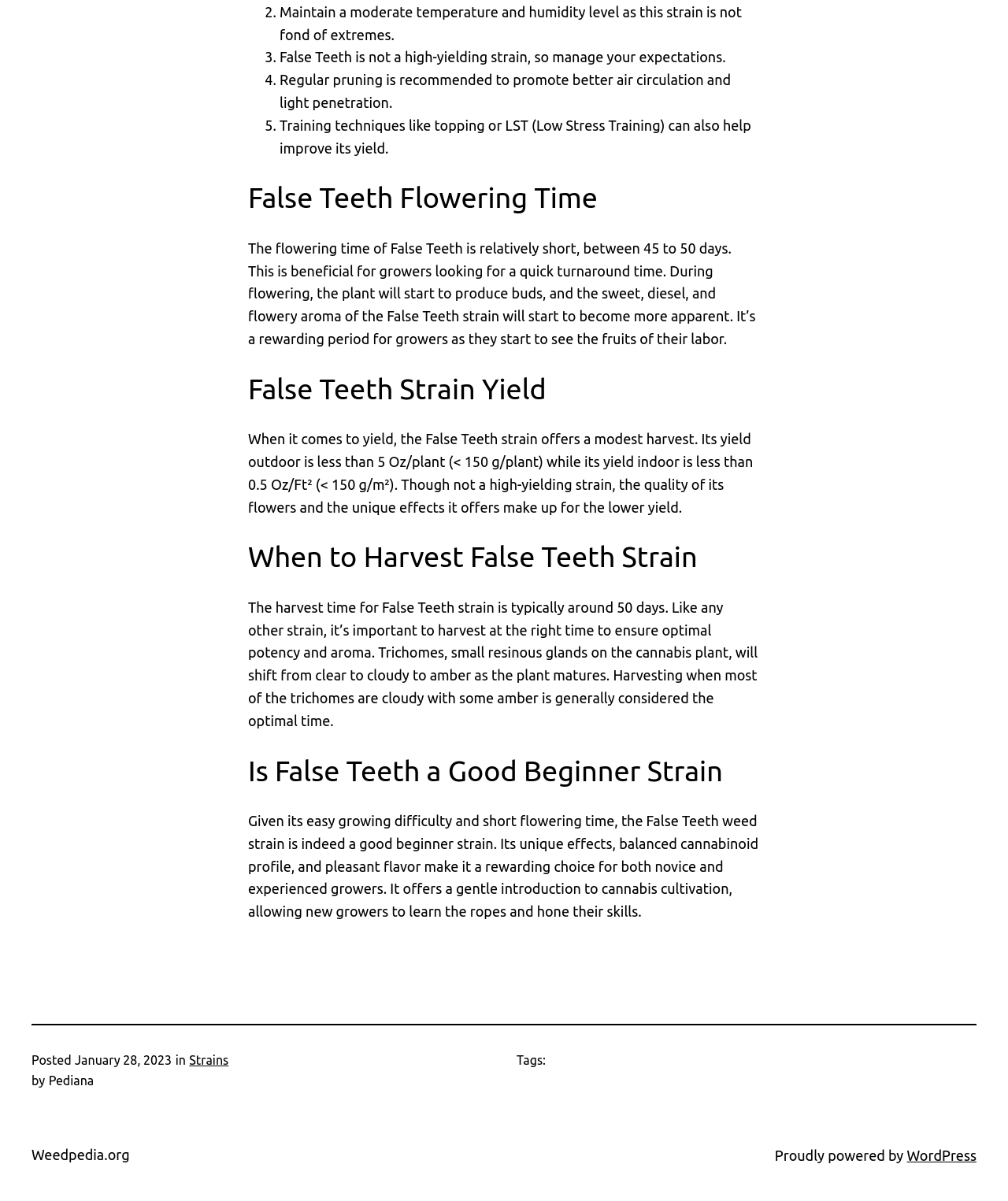Respond to the question below with a single word or phrase:
How long does the False Teeth strain take to flower?

45-50 days